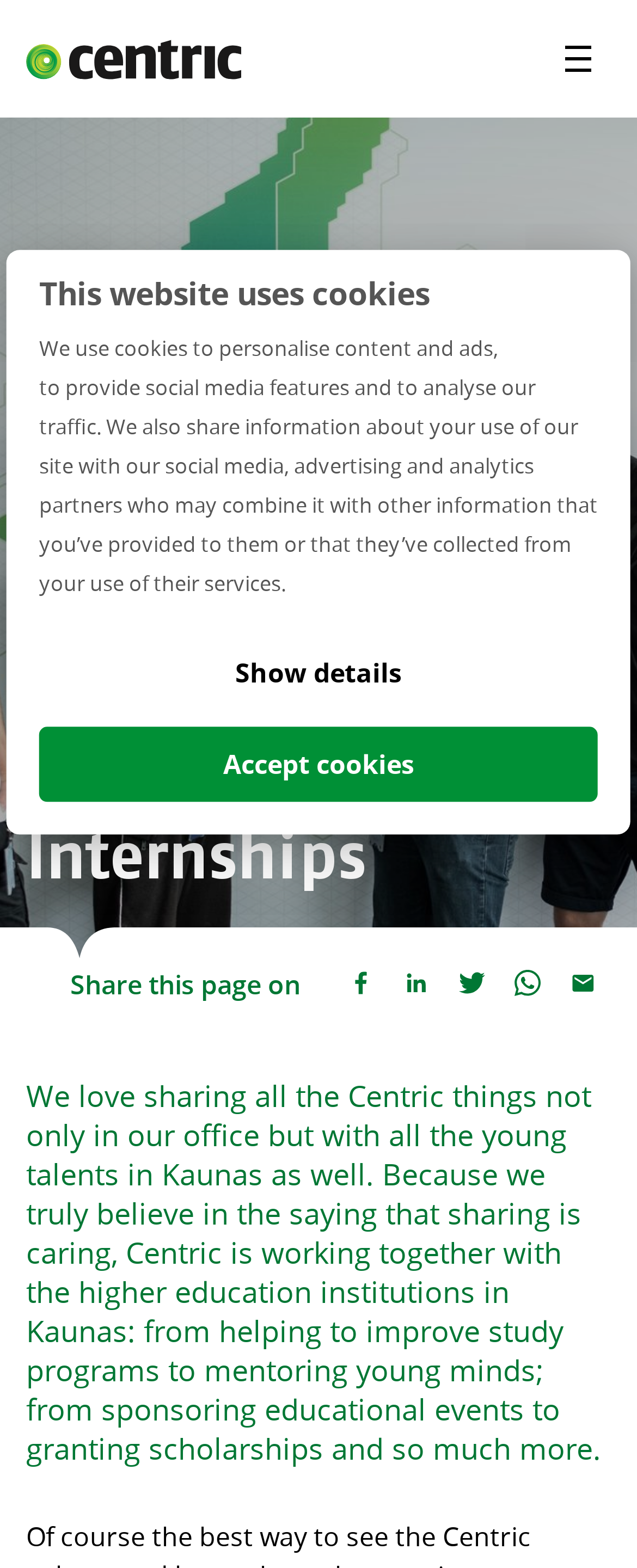Please identify the bounding box coordinates of the element's region that needs to be clicked to fulfill the following instruction: "Share this page on Facebook". The bounding box coordinates should consist of four float numbers between 0 and 1, i.e., [left, top, right, bottom].

[0.526, 0.611, 0.608, 0.645]